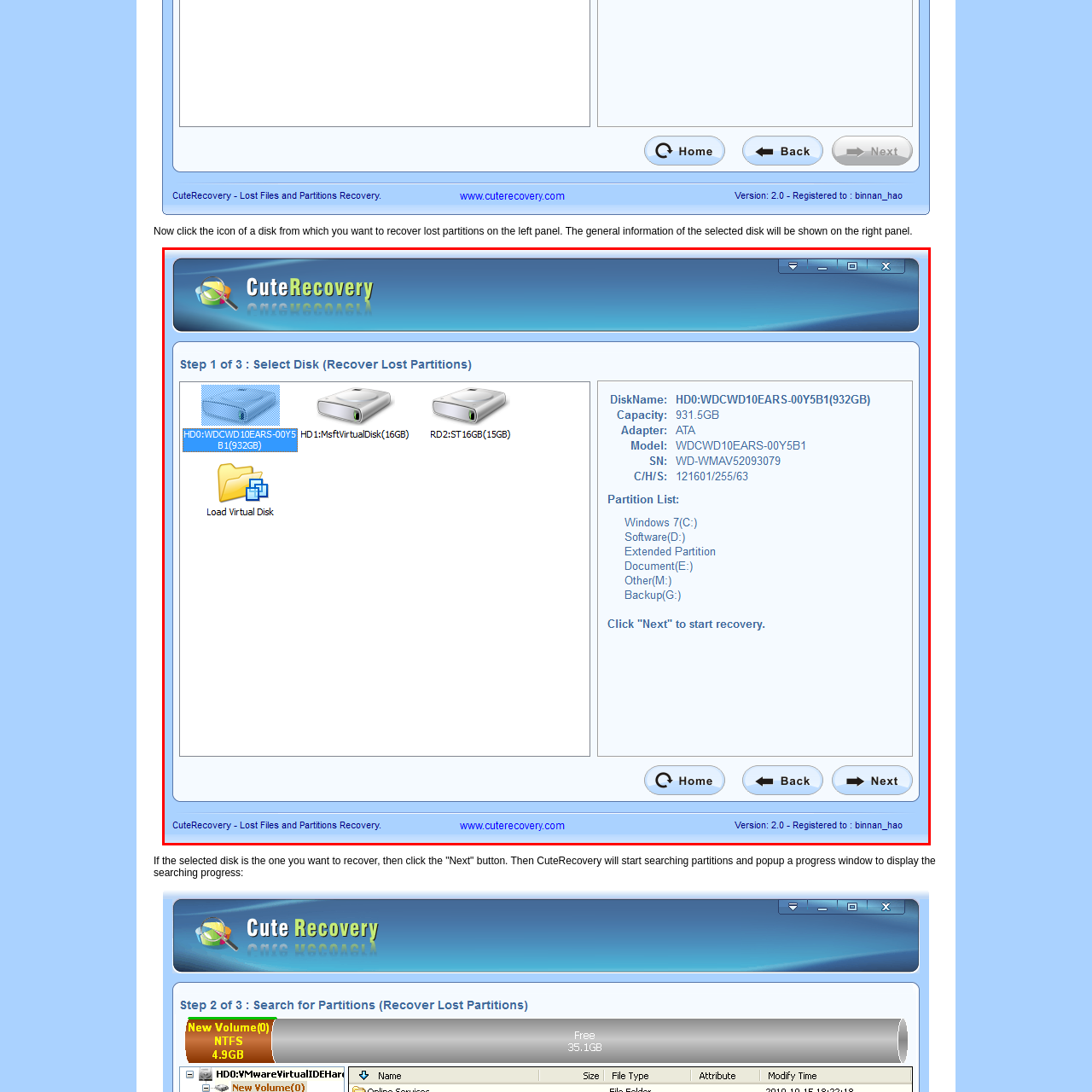Explain in detail the content of the image enclosed by the red outline.

The image illustrates the "Select Disk" interface from the CuteRecovery software, part of the lost partition recovery process. This is Step 1 of 3, focusing on selecting the disk from which users wish to recover lost partitions. 

On the left side of the window, several disk icons are displayed, including a primary disk labeled "HD0:WDCWD10EARS-00Y5B1(932GB)" with a blue background indicating it is the selected disk. Below this, there's an option to "Load Virtual Disk." To the right, detailed information about the selected disk is provided, which includes:
- **Disk Name**: HD0:WDCWD10EARS-00Y5B1(932GB)
- **Capacity**: 931.5GB
- **Adapter**: ATA
- **Model**: WDCWD10EARS-00Y5B1
- **Serial Number**: WD-WMAV52093079
- **C/H/S**: 121601/255/63

Additionally, a partition list is presented, showing various partitions such as Windows (C:), Software (D:), Extended Partition, Document (E:), Other (M:), and Backup (G:).

At the bottom of the interface, navigation buttons labeled "Home," "Back," and "Next" are displayed, guiding the user to proceed with the recovery process. This interface is user-friendly and is designed to facilitate the recovery of lost data by allowing users to make informed selections easily.